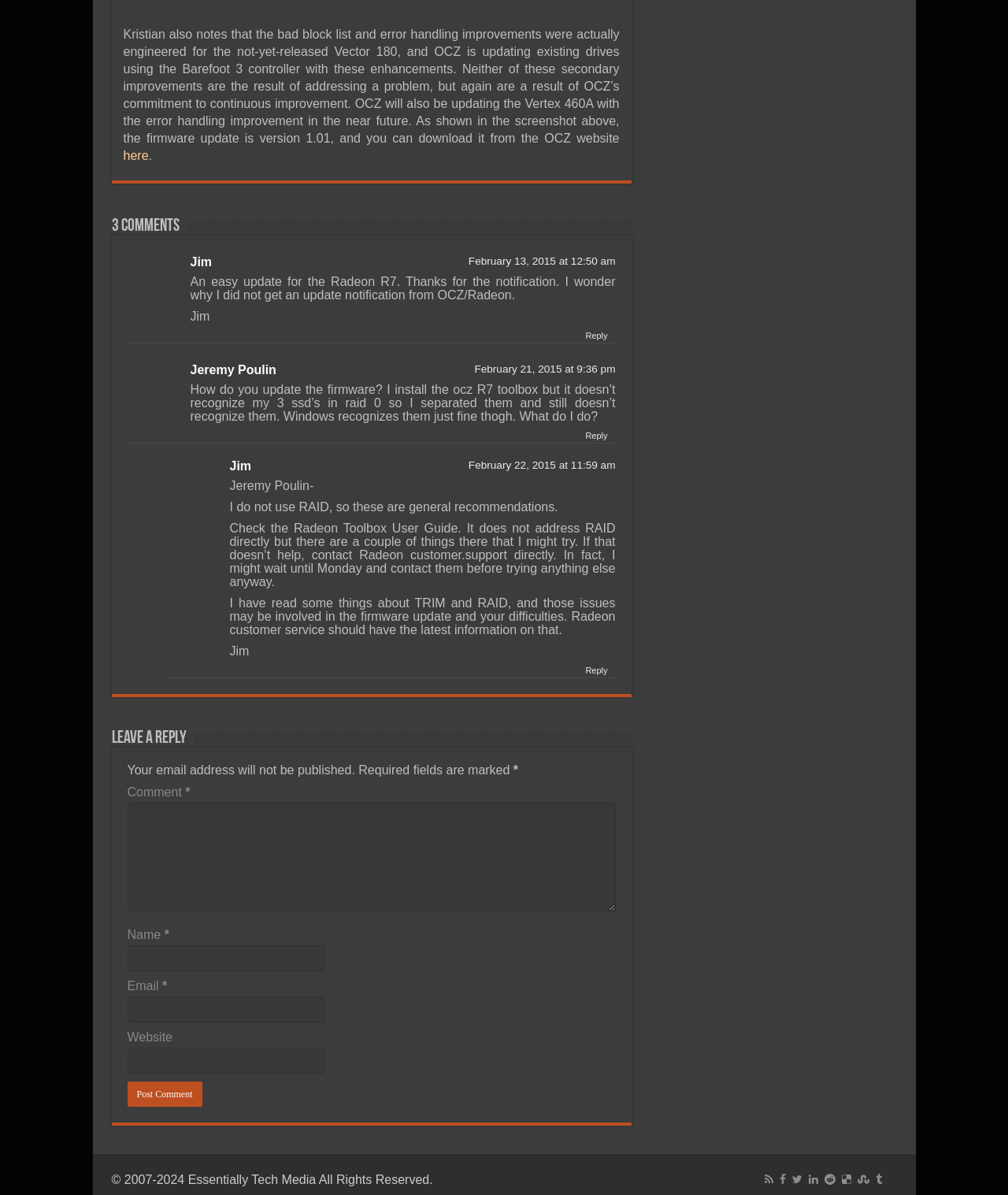Can you determine the bounding box coordinates of the area that needs to be clicked to fulfill the following instruction: "Enter your name"?

[0.126, 0.654, 0.321, 0.676]